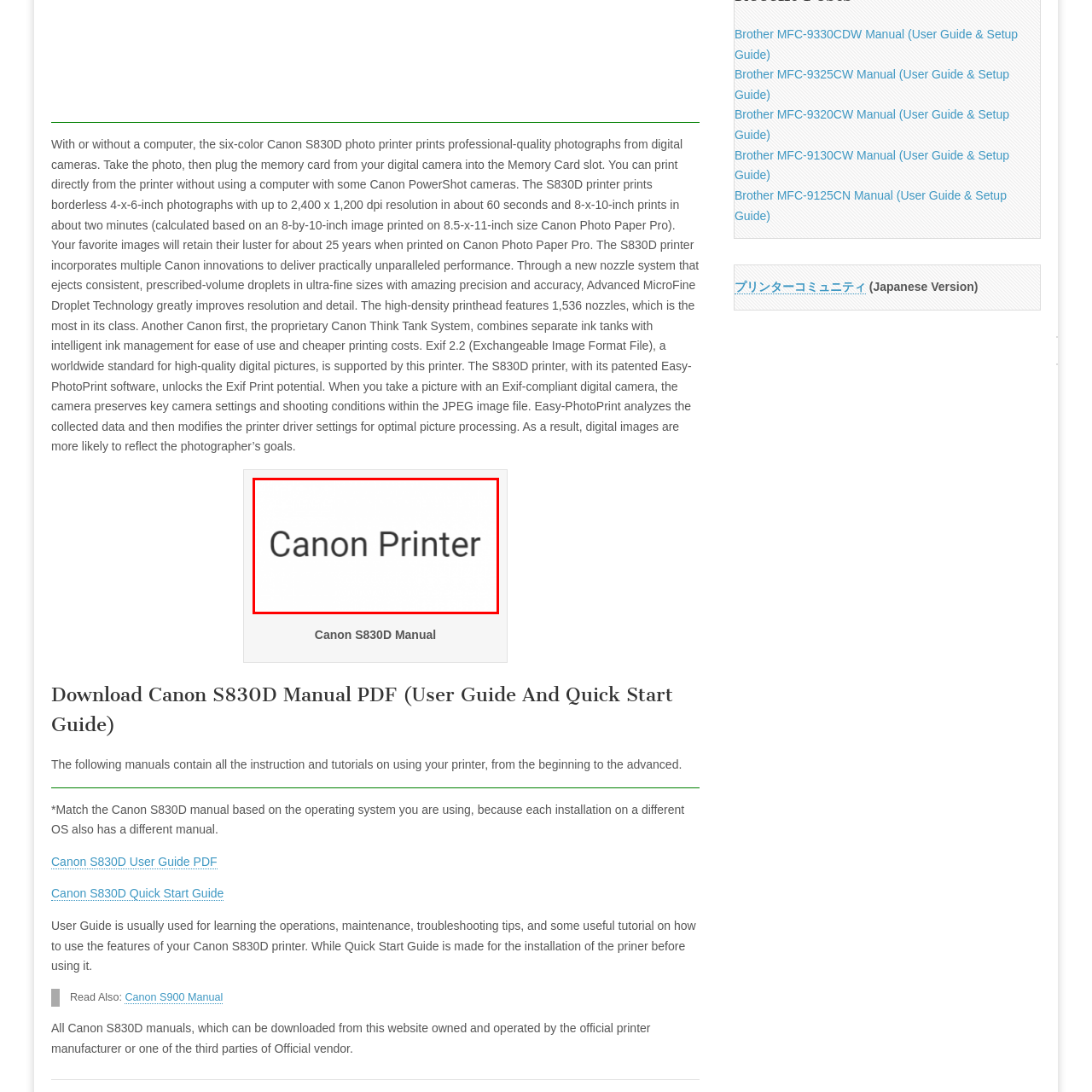What is the size of the borderless photos printed by the S830D?
Please carefully analyze the image highlighted by the red bounding box and give a thorough response based on the visual information contained within that section.

According to the caption, the S830D excels in printing borderless 4"x6" photos, indicating that this is one of the sizes it can print.